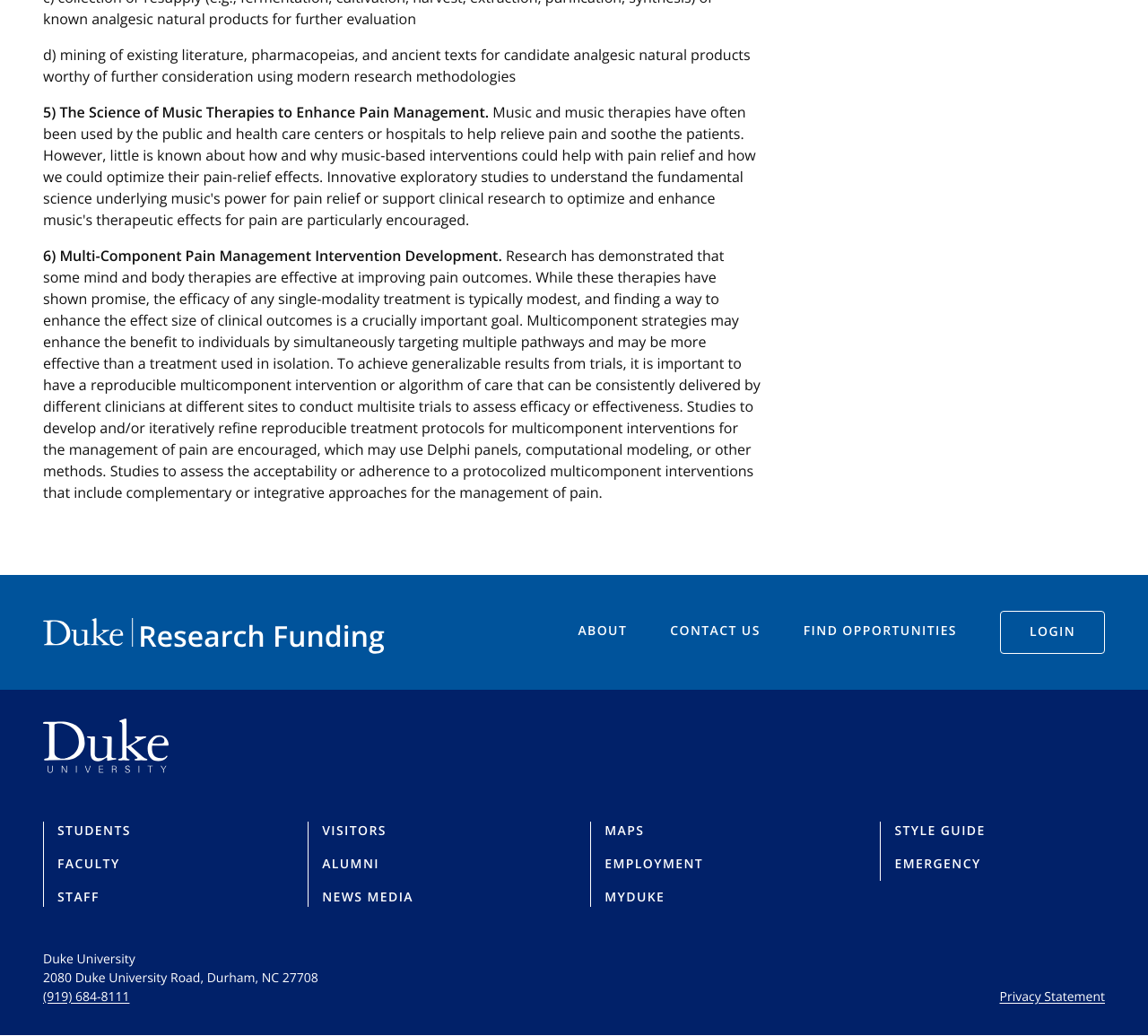Using the information shown in the image, answer the question with as much detail as possible: What is the name of the university mentioned?

The name of the university mentioned on this webpage is Duke University, as seen in the link 'Duke University' and the static text 'Duke University' at the bottom of the page.